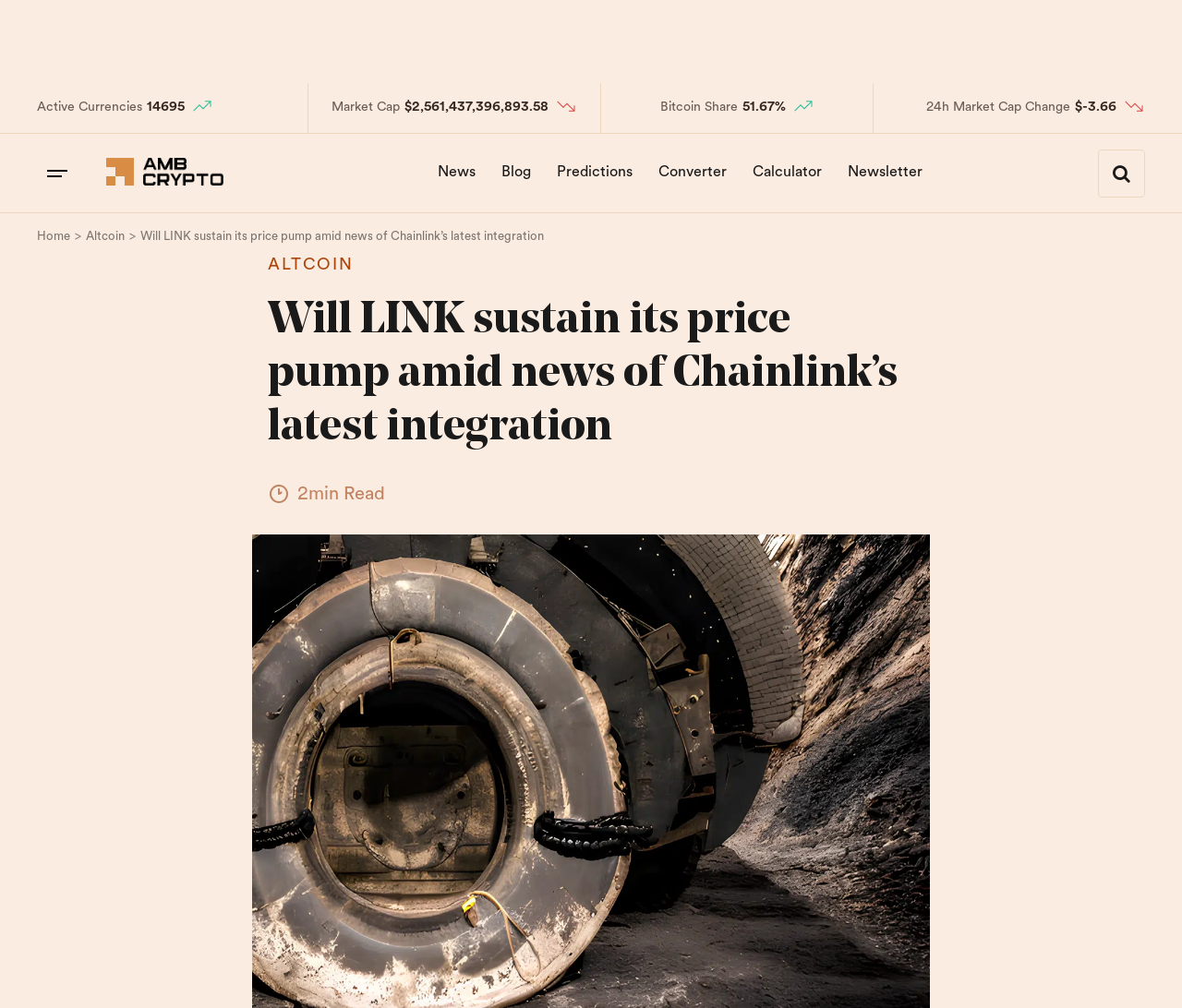Determine the main text heading of the webpage and provide its content.

Will LINK sustain its price pump amid news of Chainlink’s latest integration